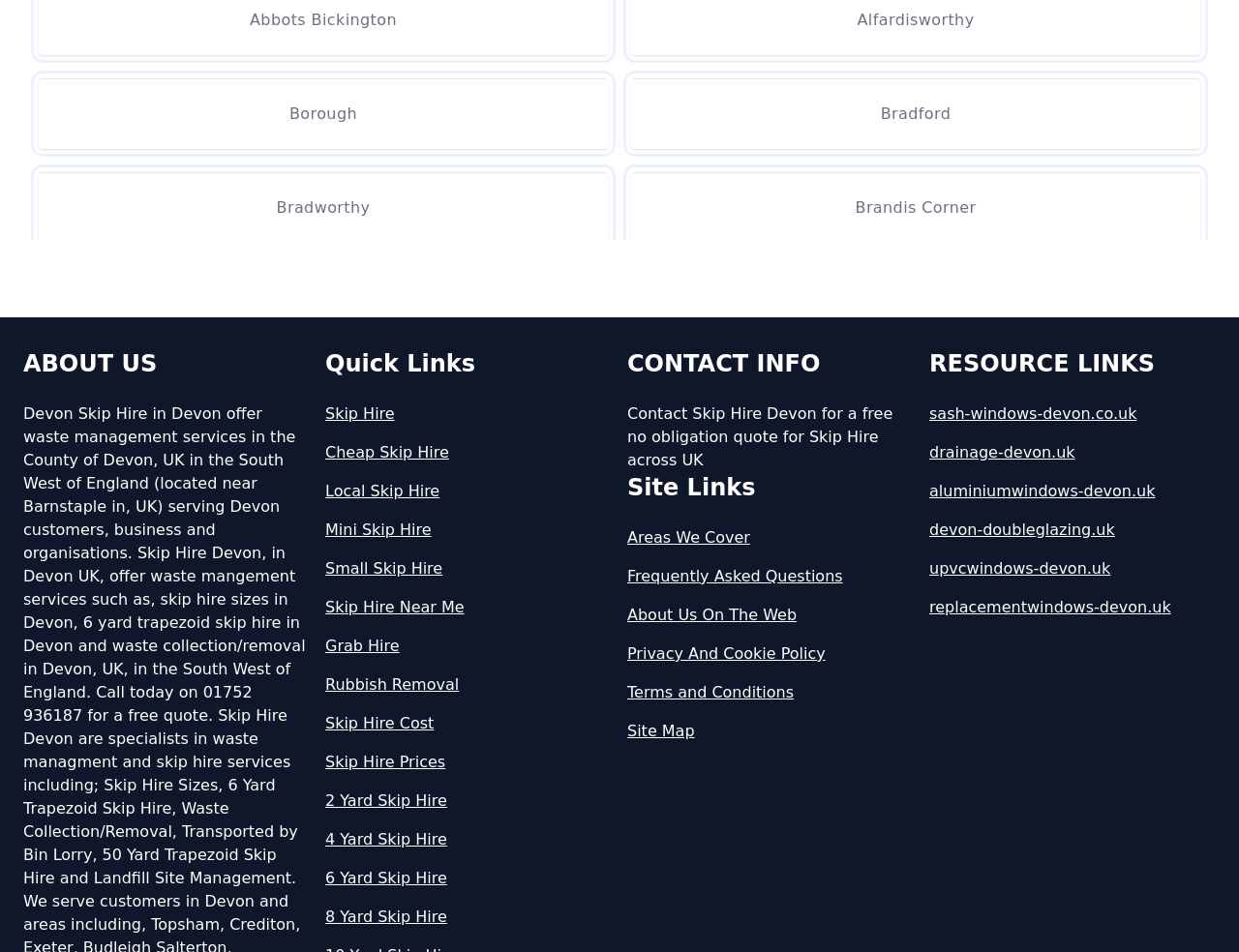Give a concise answer using one word or a phrase to the following question:
What is the category of links under 'Quick Links'?

Skip Hire